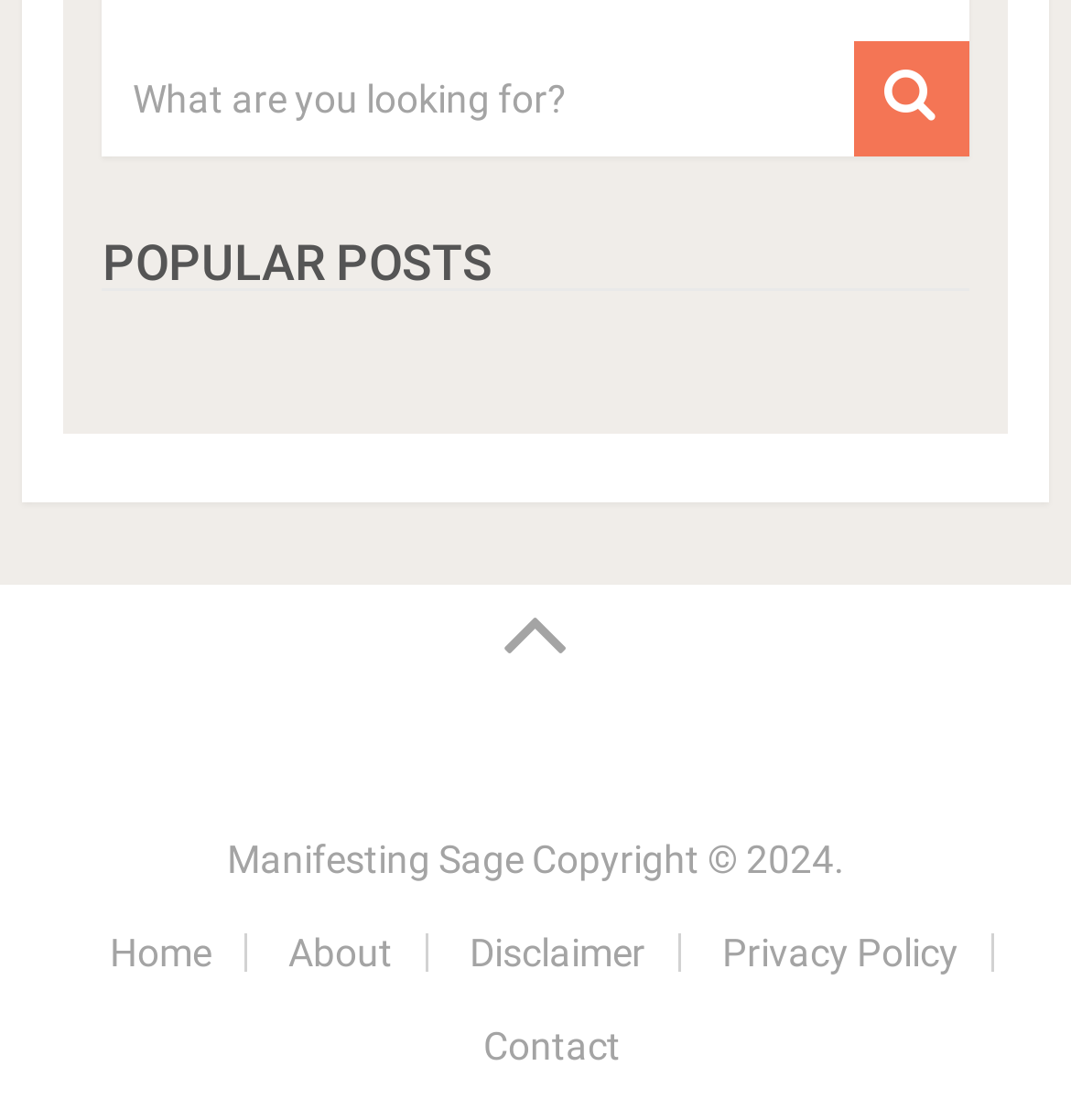Show me the bounding box coordinates of the clickable region to achieve the task as per the instruction: "view popular posts".

[0.096, 0.213, 0.904, 0.259]